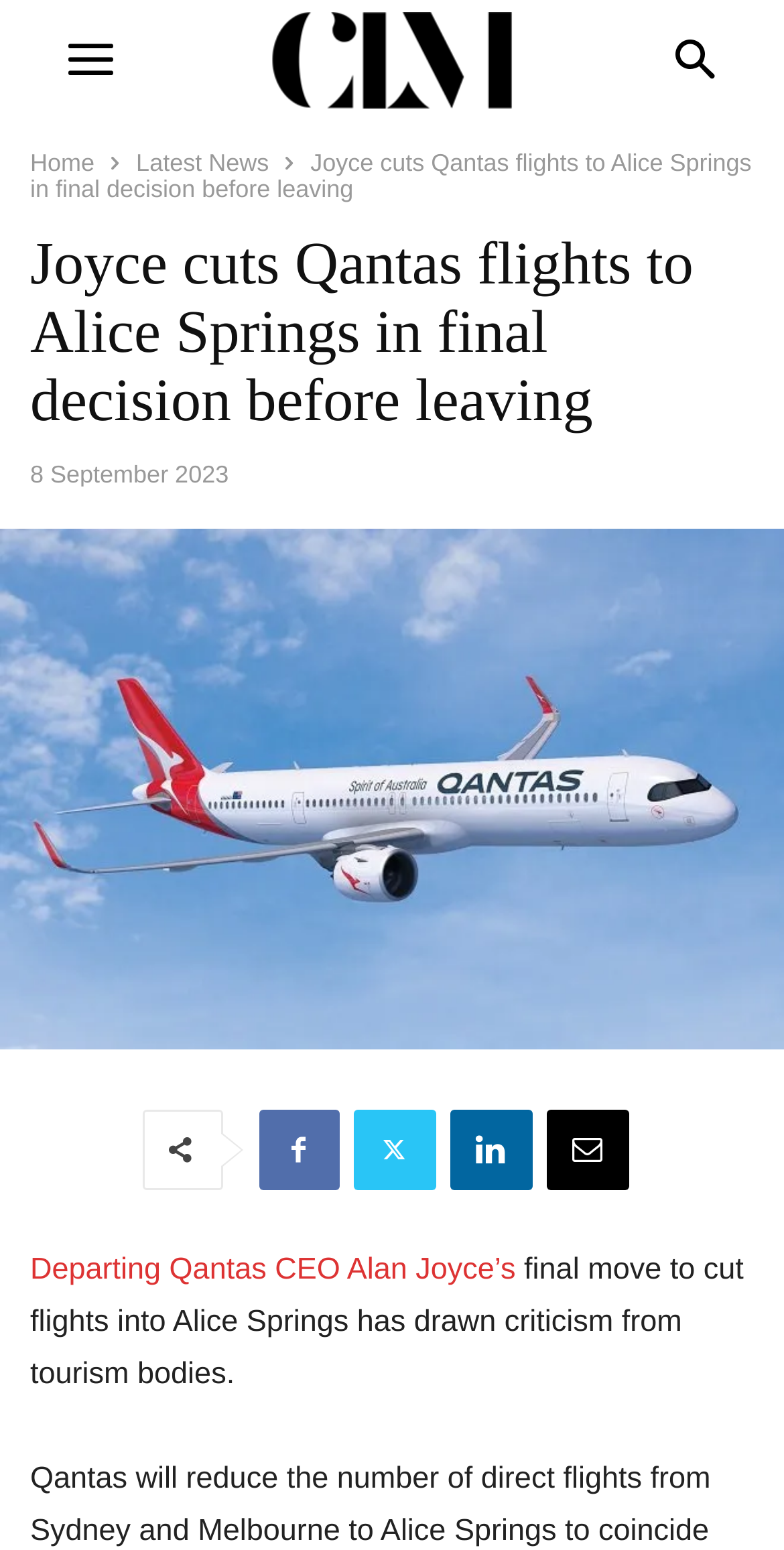Please specify the bounding box coordinates of the clickable region necessary for completing the following instruction: "read latest news". The coordinates must consist of four float numbers between 0 and 1, i.e., [left, top, right, bottom].

[0.174, 0.096, 0.343, 0.114]